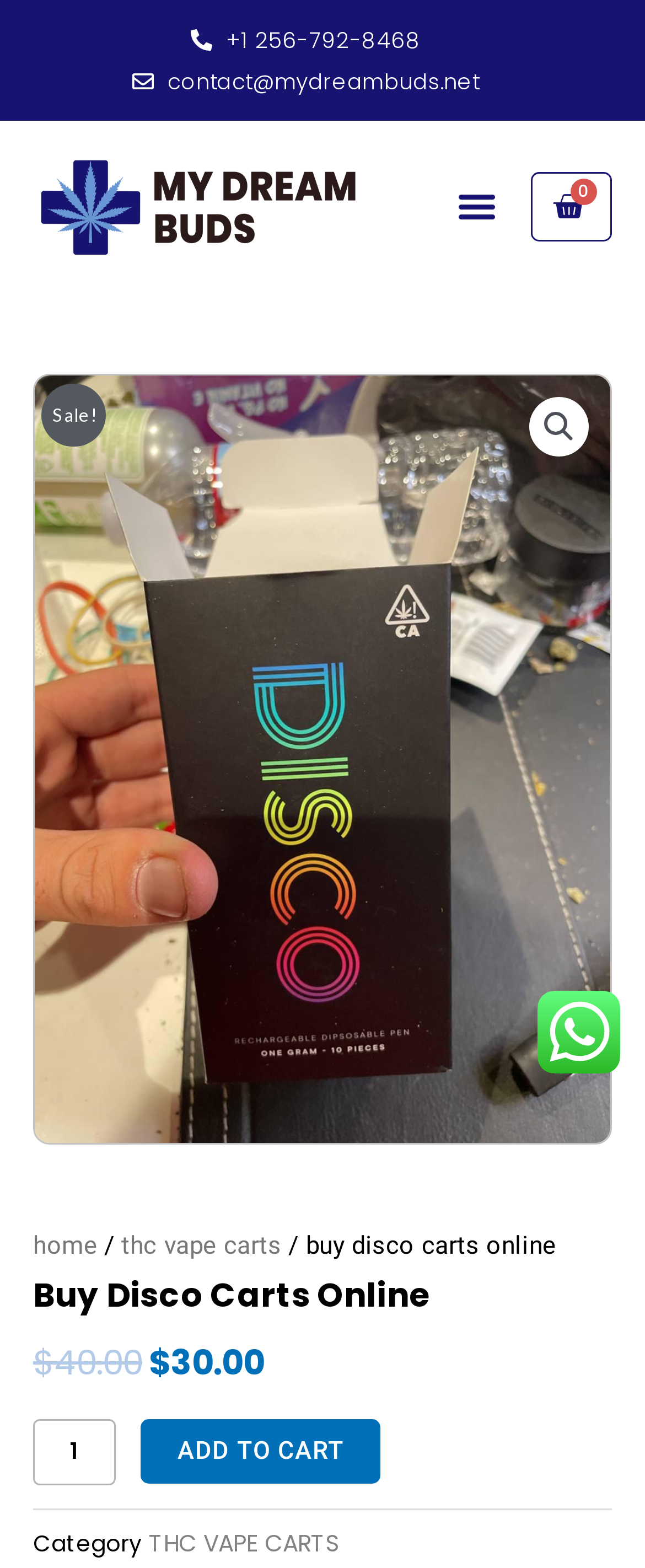Please provide a one-word or short phrase answer to the question:
What is the purpose of the 'ADD TO CART' button?

To add a product to the cart